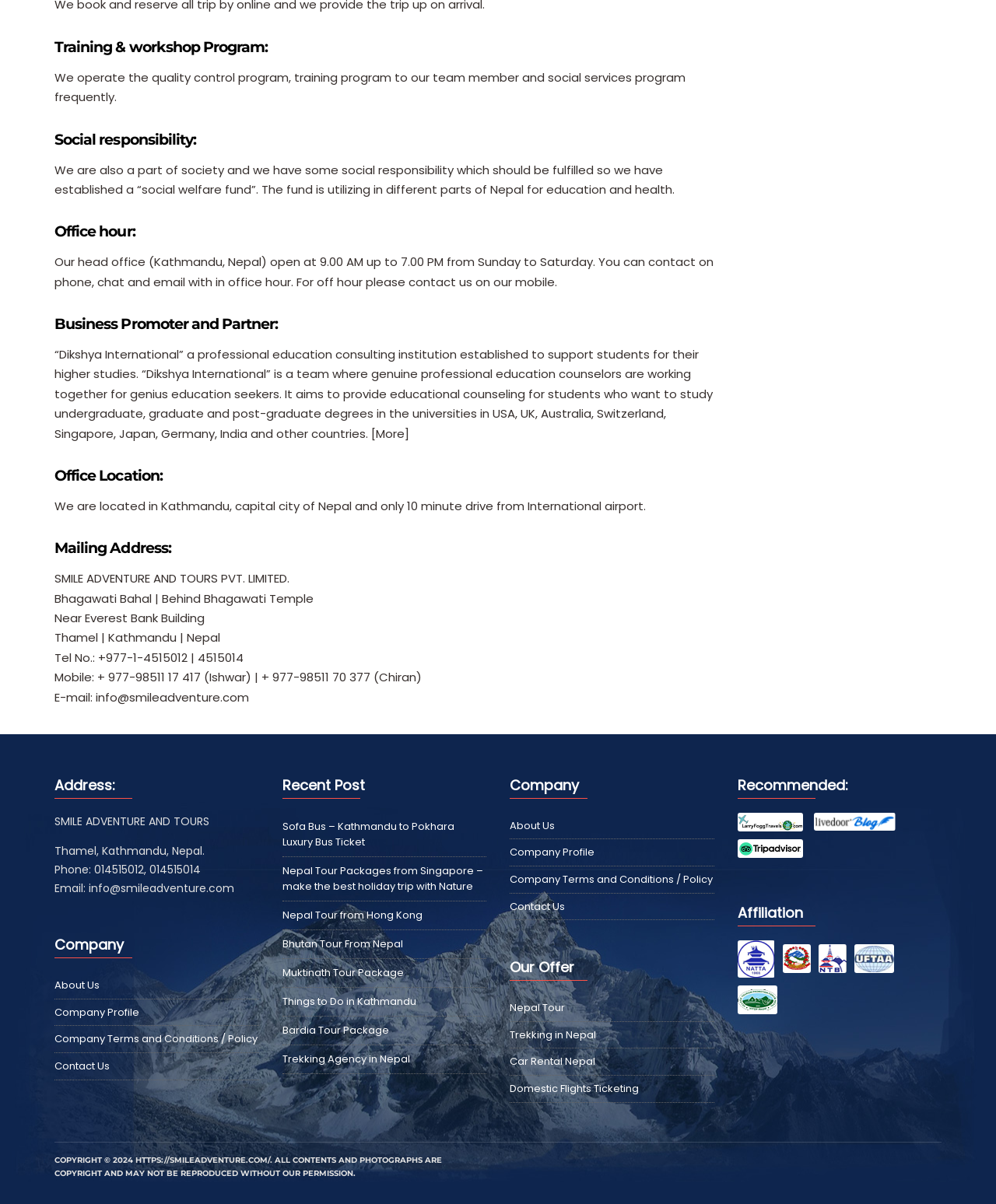Locate the bounding box coordinates of the element you need to click to accomplish the task described by this instruction: "Click the Gradnet Logo".

None